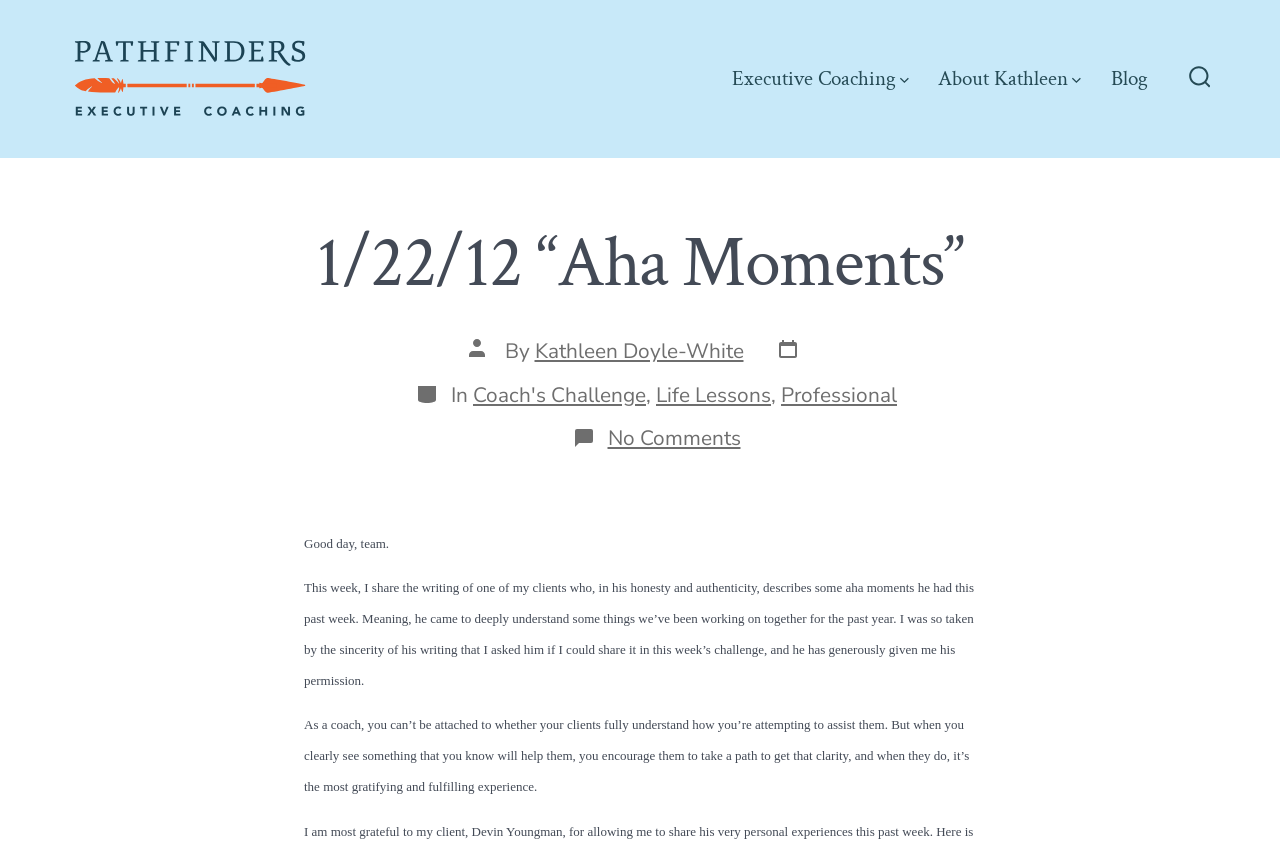Based on the image, give a detailed response to the question: What is the role of the author?

The role of the author can be inferred as a coach because they mention working with clients and helping them gain clarity, which is a typical role of a coach.